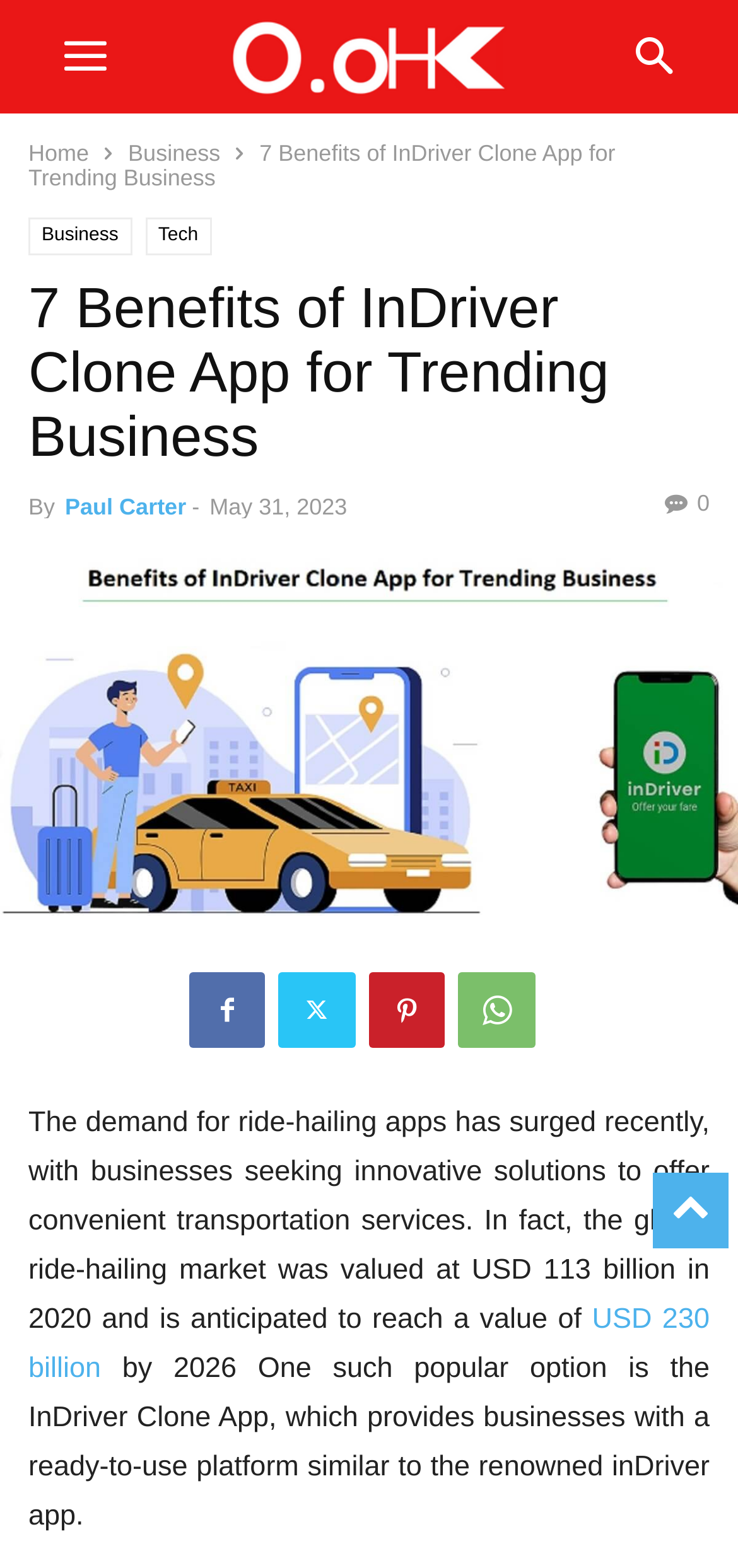Please identify the bounding box coordinates of the region to click in order to complete the task: "go to the home page". The coordinates must be four float numbers between 0 and 1, specified as [left, top, right, bottom].

[0.038, 0.089, 0.121, 0.106]